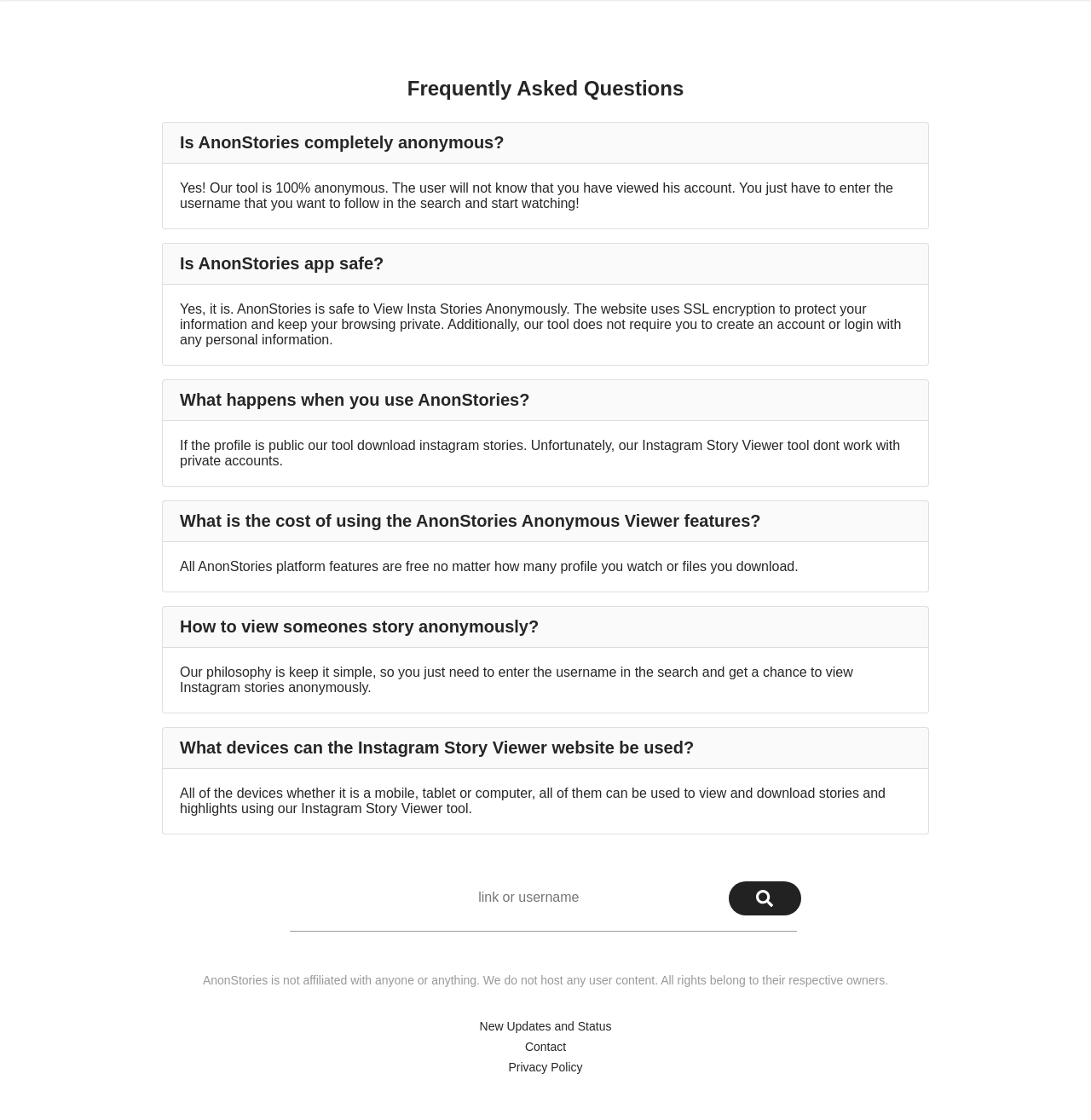Carefully observe the image and respond to the question with a detailed answer:
What devices can AnonStories be used on?

The webpage states that AnonStories can be used on all devices, including mobile, tablet, or computer, to view and download Instagram stories and highlights.